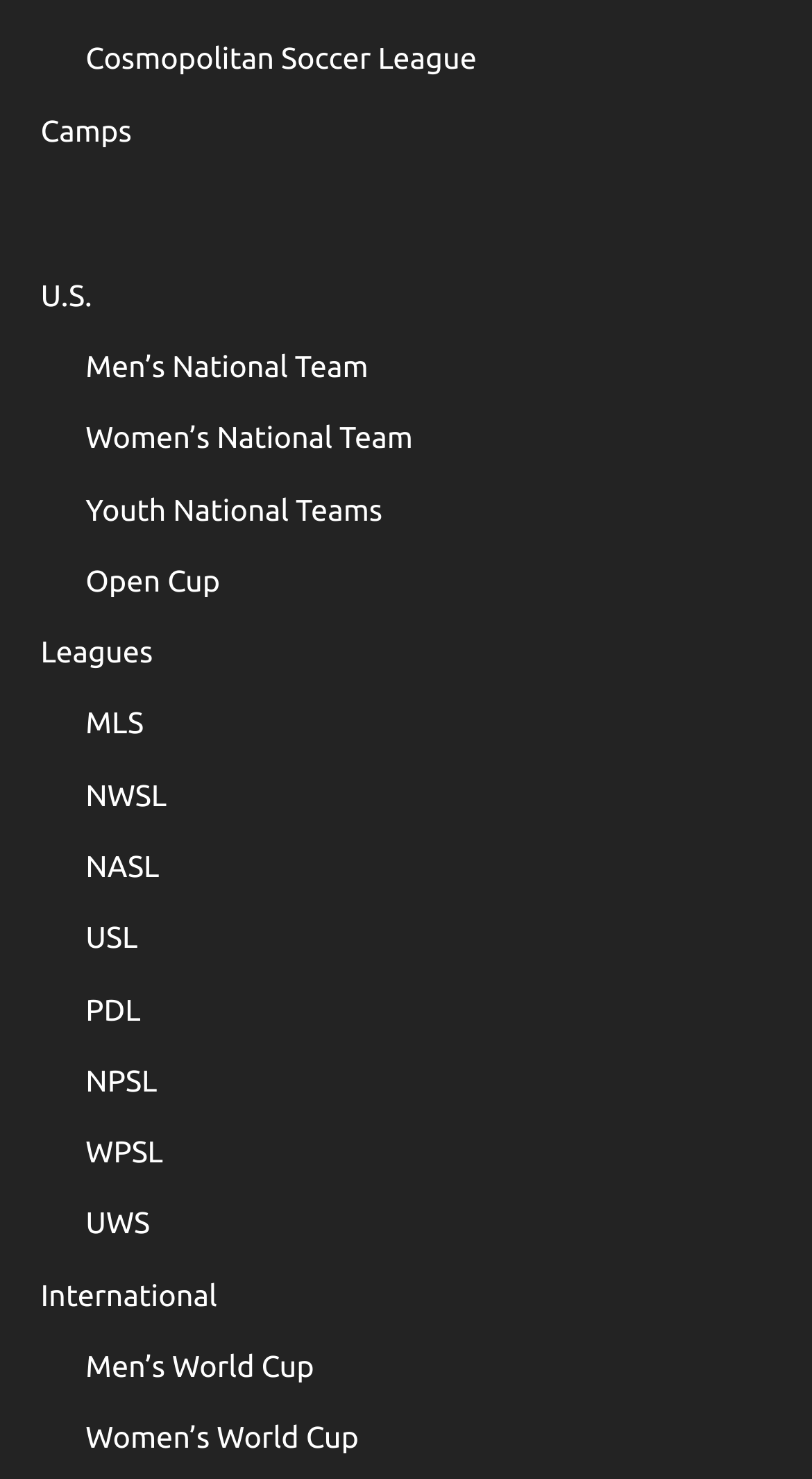Consider the image and give a detailed and elaborate answer to the question: 
What is the name of the cup mentioned?

The link 'Open Cup' is listed among other links, suggesting that it is a notable cup competition mentioned on the webpage.